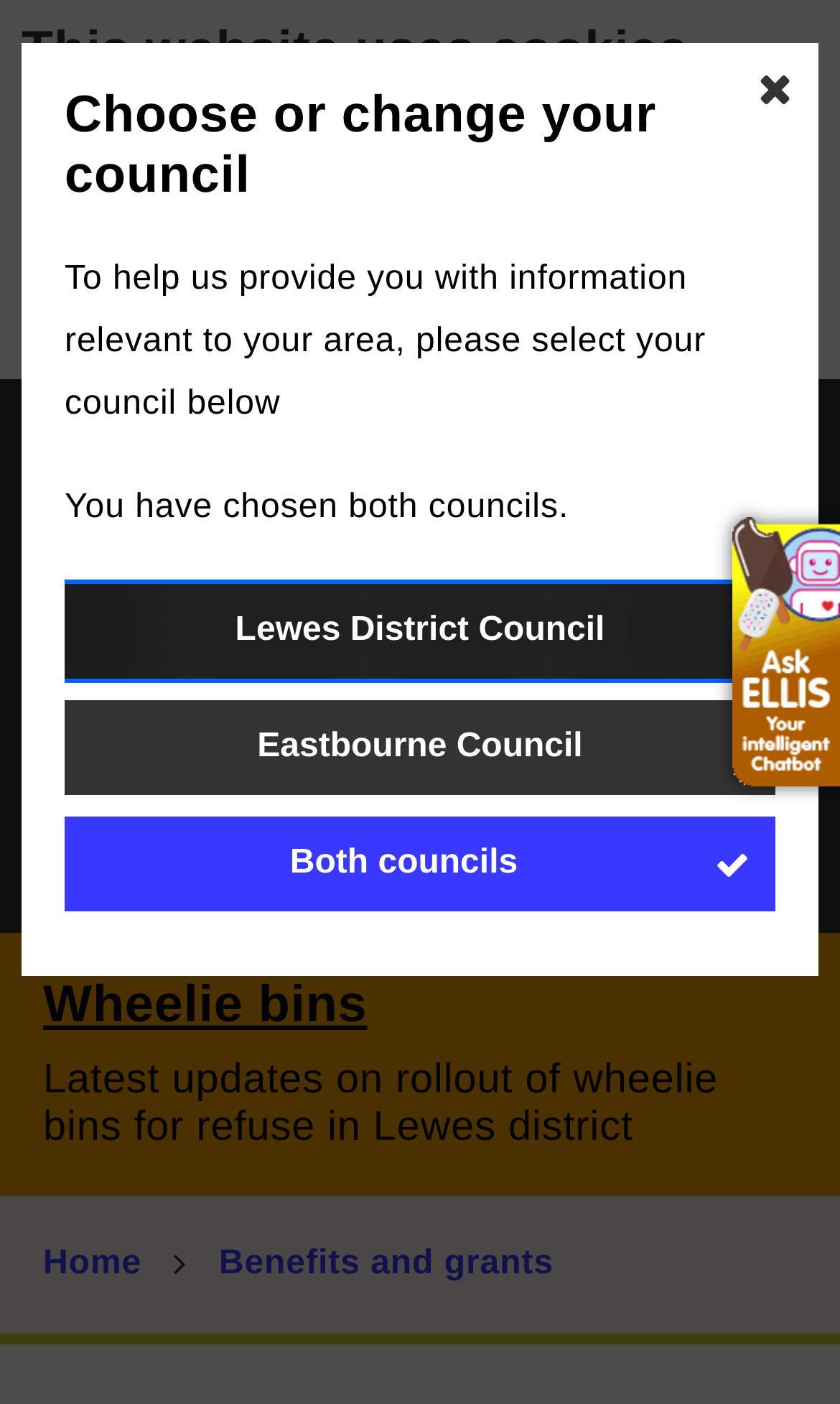What is the topic of the 'Wheelie bins' section?
Relying on the image, give a concise answer in one word or a brief phrase.

Refuse in Lewes district